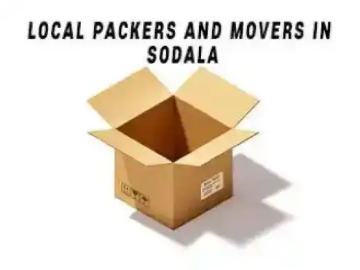Please answer the following question using a single word or phrase: 
What does the box symbolize?

Services of local packers and movers